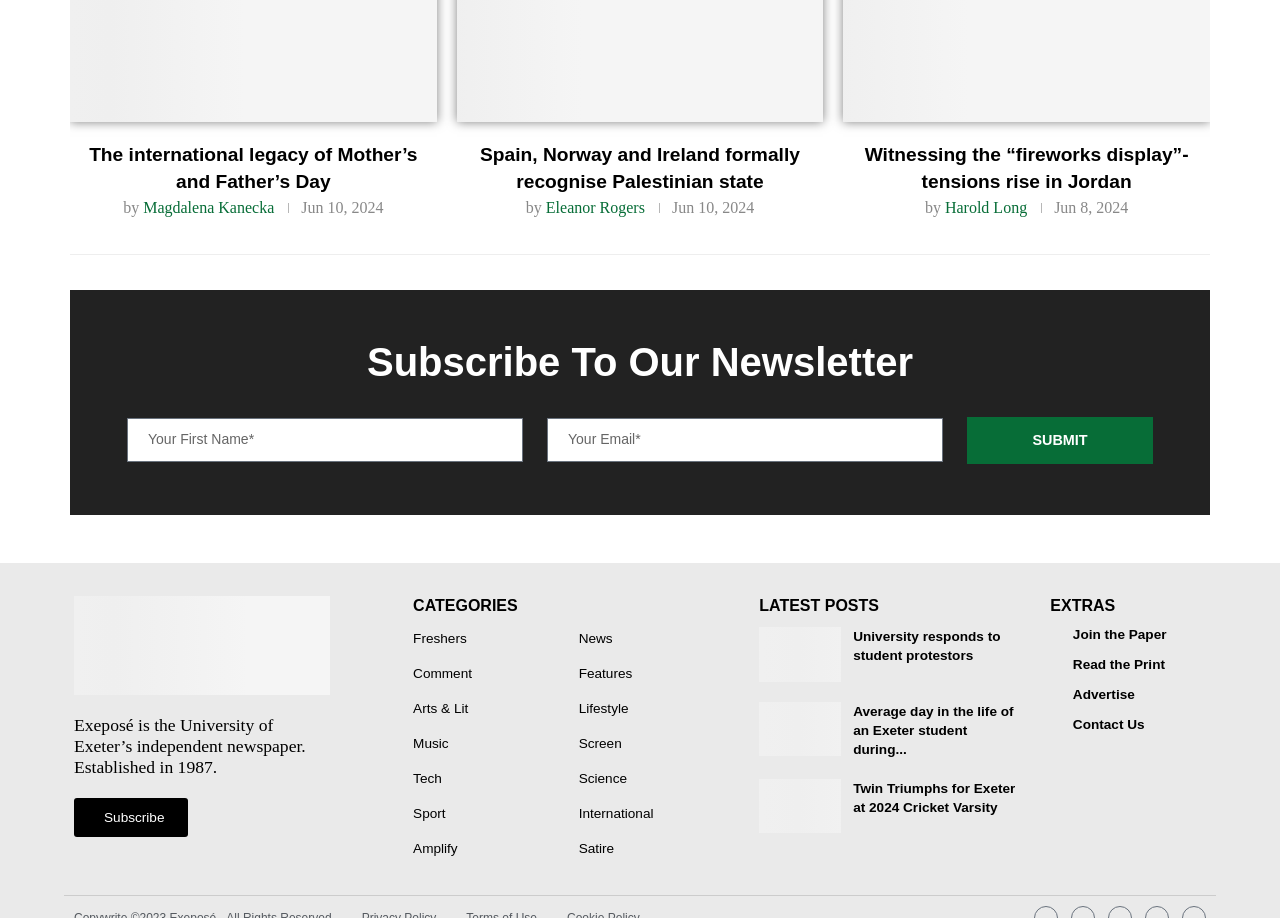How many categories are listed?
Please give a detailed answer to the question using the information shown in the image.

I counted the number of link elements under the 'CATEGORIES' heading and found 12 categories listed, including 'Freshers', 'News', 'Comment', and others.